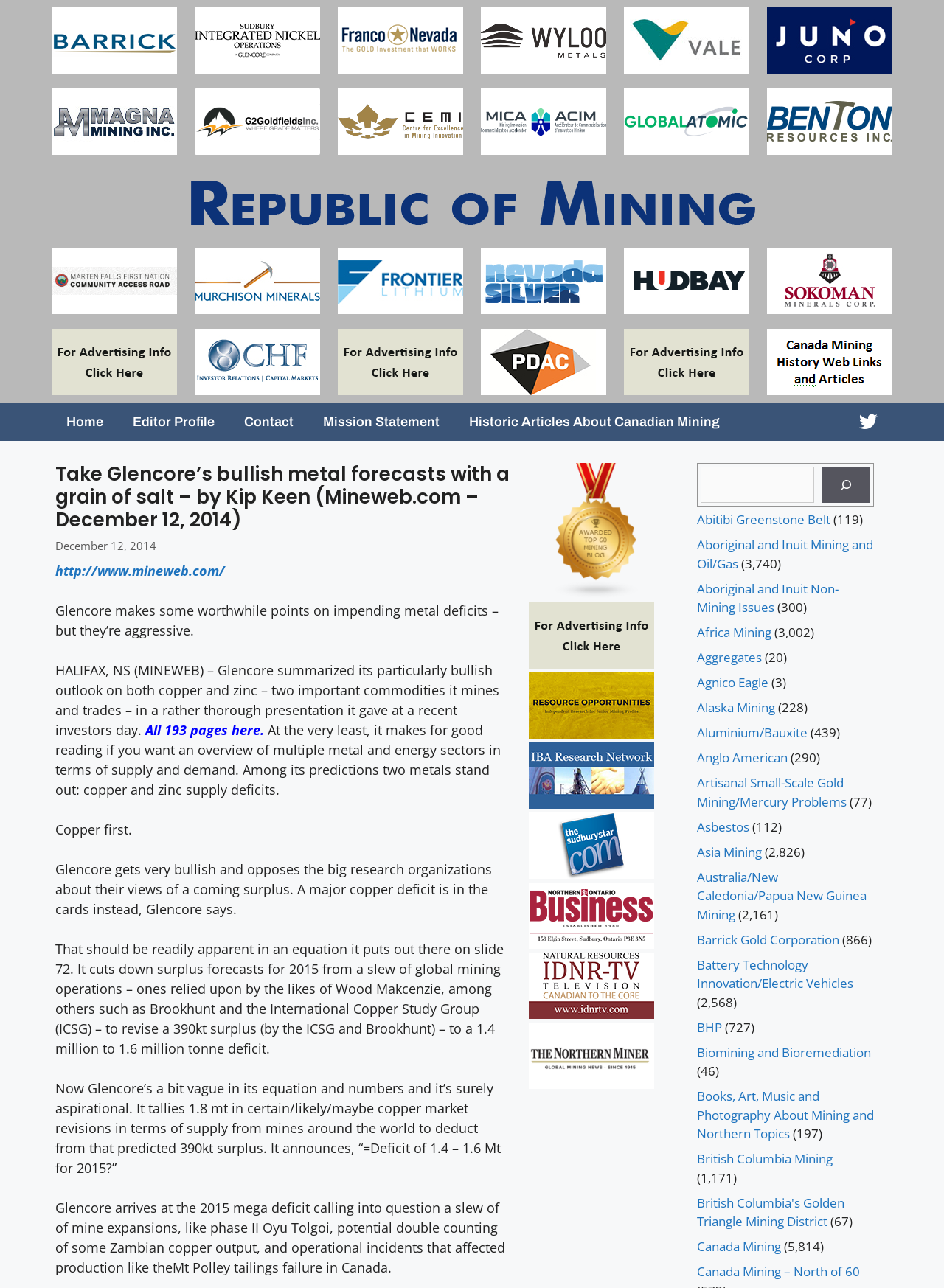Show the bounding box coordinates for the HTML element described as: "Biomining and Bioremediation".

[0.738, 0.81, 0.922, 0.823]